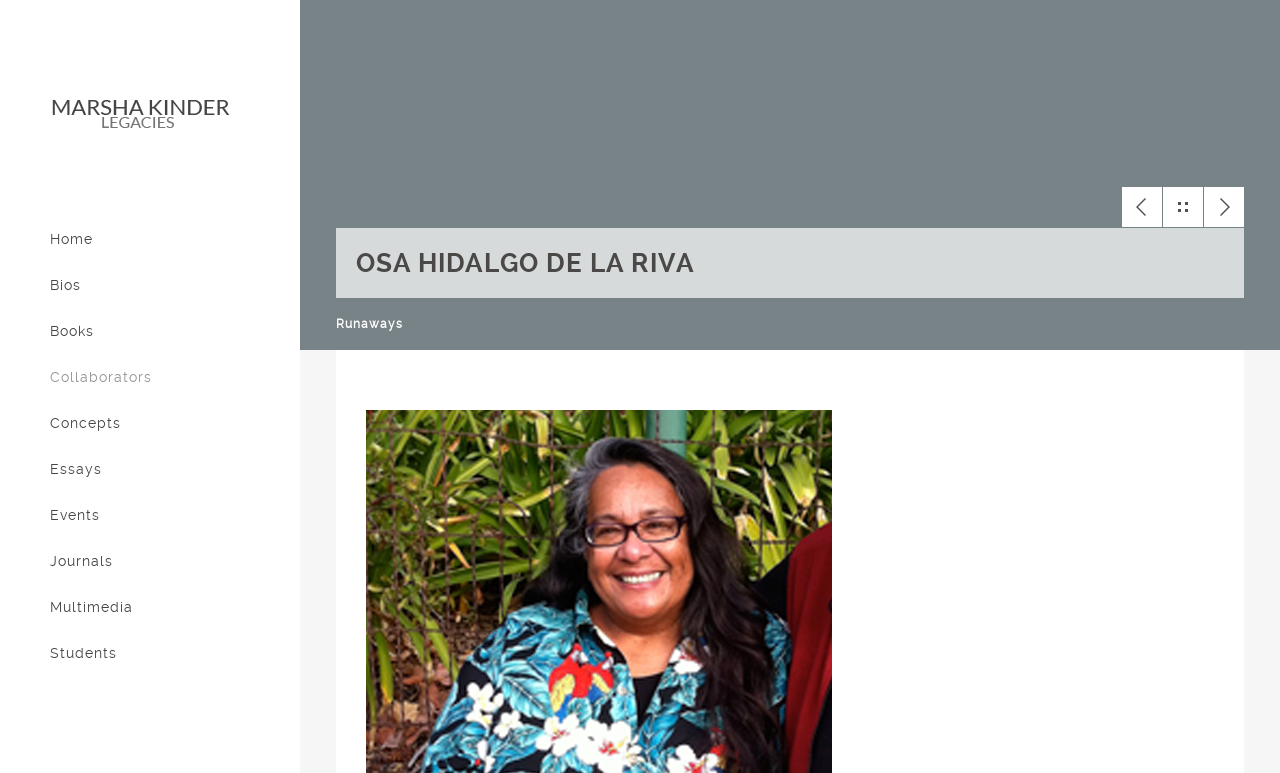Determine the bounding box coordinates of the section to be clicked to follow the instruction: "explore books". The coordinates should be given as four float numbers between 0 and 1, formatted as [left, top, right, bottom].

[0.039, 0.418, 0.073, 0.439]